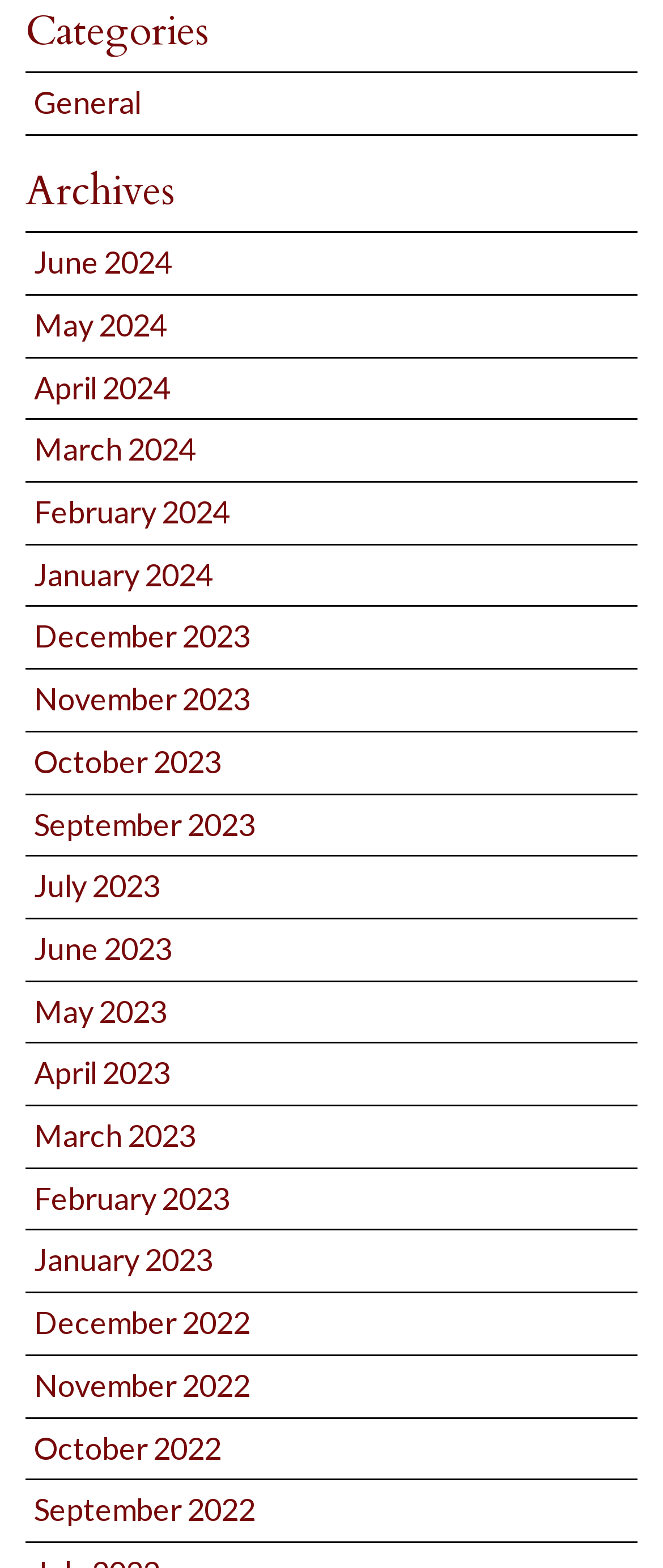Please identify the bounding box coordinates of the element I need to click to follow this instruction: "view categories".

[0.038, 0.006, 0.962, 0.035]